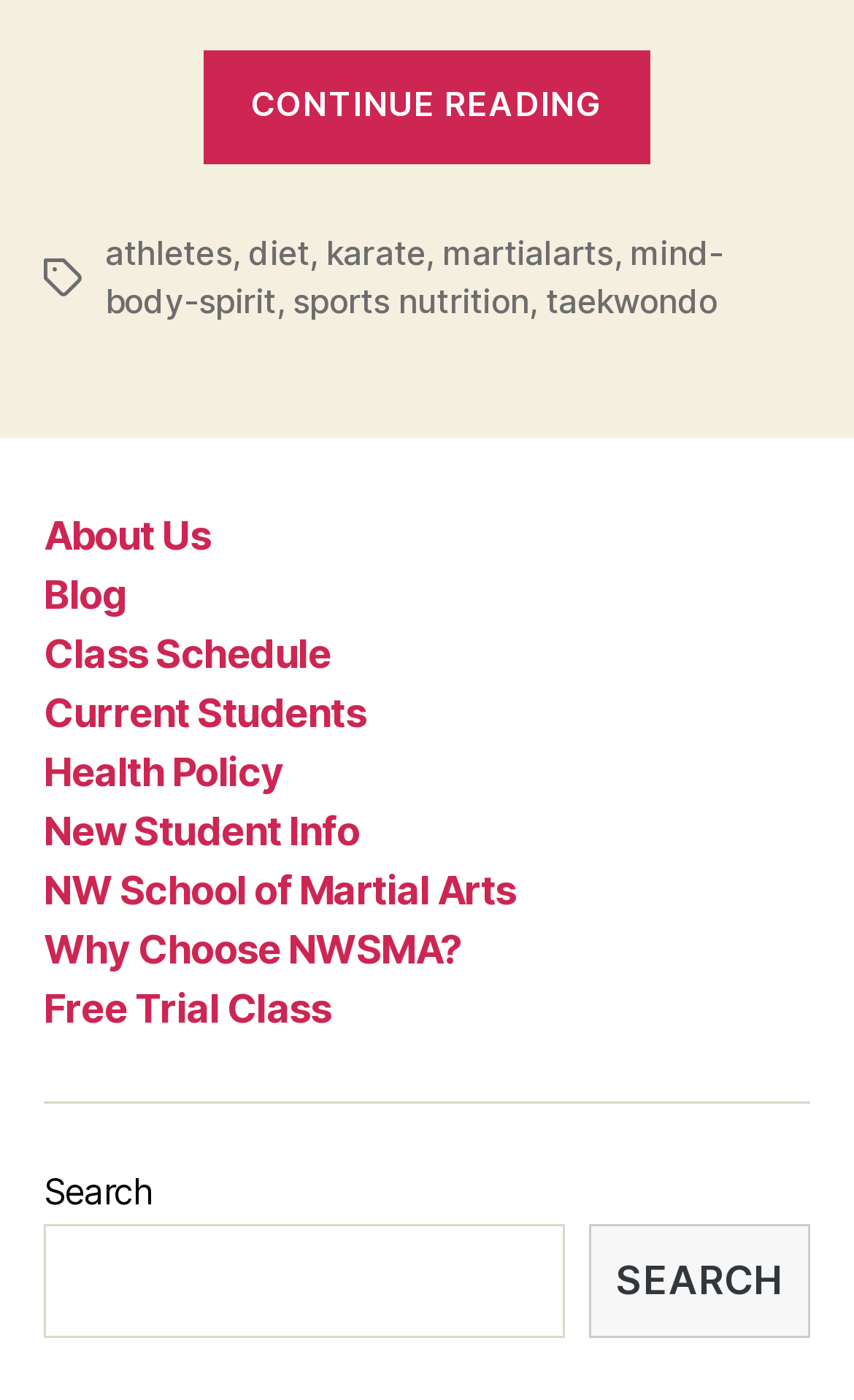Identify the bounding box coordinates of the element to click to follow this instruction: 'Go to the Faculty page'. Ensure the coordinates are four float values between 0 and 1, provided as [left, top, right, bottom].

None